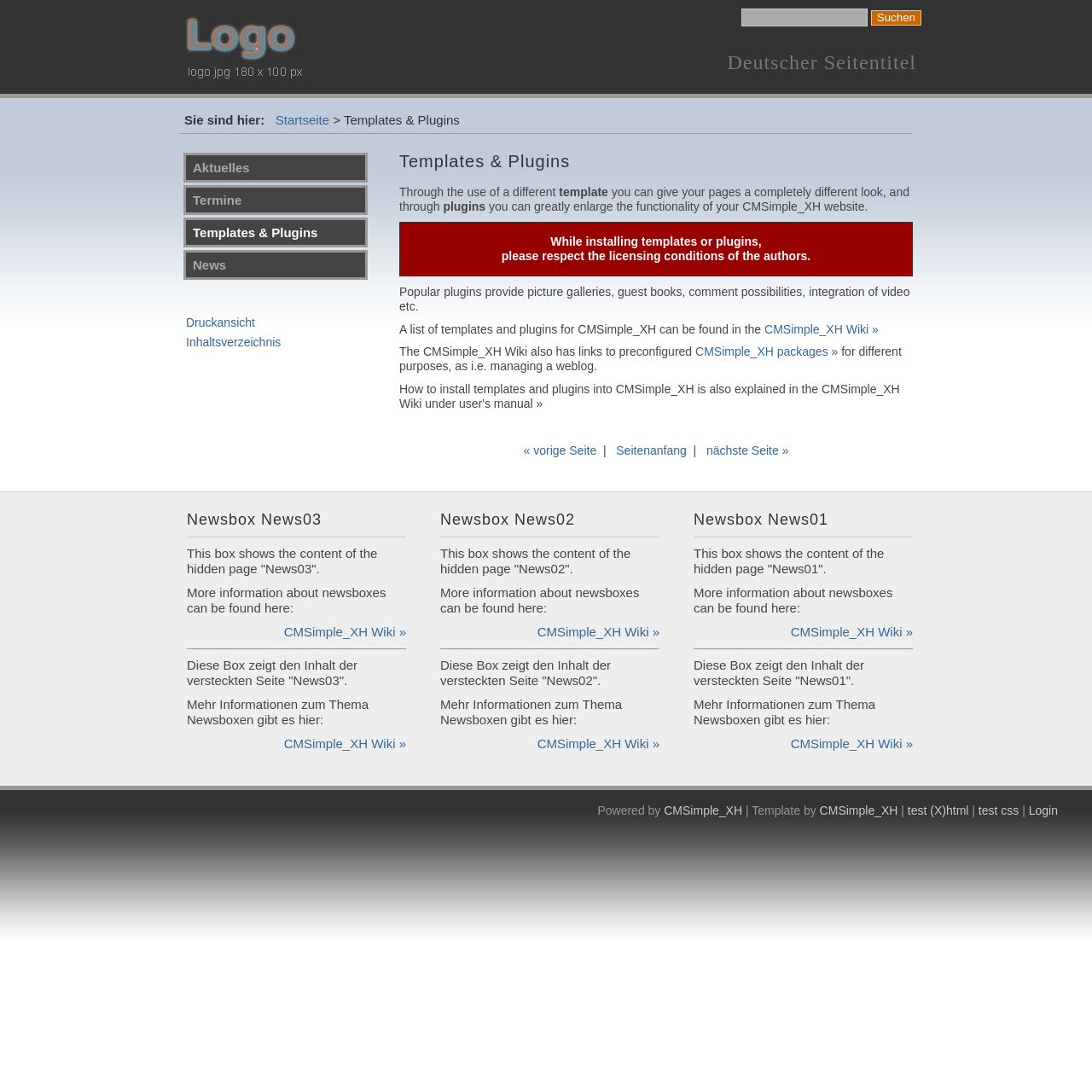Describe all significant elements and features of the webpage.

This webpage is titled "Deutscher Seitentitel – Templates & Plugins" and has a logo at the top left corner. Below the logo, there is a search bar with a "Suchen" (Search) button to the right. The main content area is divided into several sections.

At the top, there is a heading "Deutscher Seitentitel" followed by a breadcrumb navigation "Sie sind hier: Startseite > Templates & Plugins". Below this, there are several links to different sections of the website, including "Aktuelles", "Termine", "News", "Druckansicht", and "Inhaltsverzeichnis".

The main content area is divided into two columns. The left column has a heading "Templates & Plugins" and describes the use of templates and plugins to customize a website. There are several paragraphs of text explaining the benefits of using templates and plugins, including the ability to change the look and feel of a website and add new functionality.

The right column has three newsboxes, each with a heading "Newsbox News01", "Newsbox News02", and "Newsbox News03". Each newsbox displays the content of a hidden page and provides a link to the CMSimple_XH Wiki for more information about newsboxes.

At the bottom of the page, there is a footer section with a "Powered by CMSimple_XH" message, followed by links to the CMSimple_XH website, a template designer, and several test links for (X)html and css. Finally, there is a "Login" link at the bottom right corner.